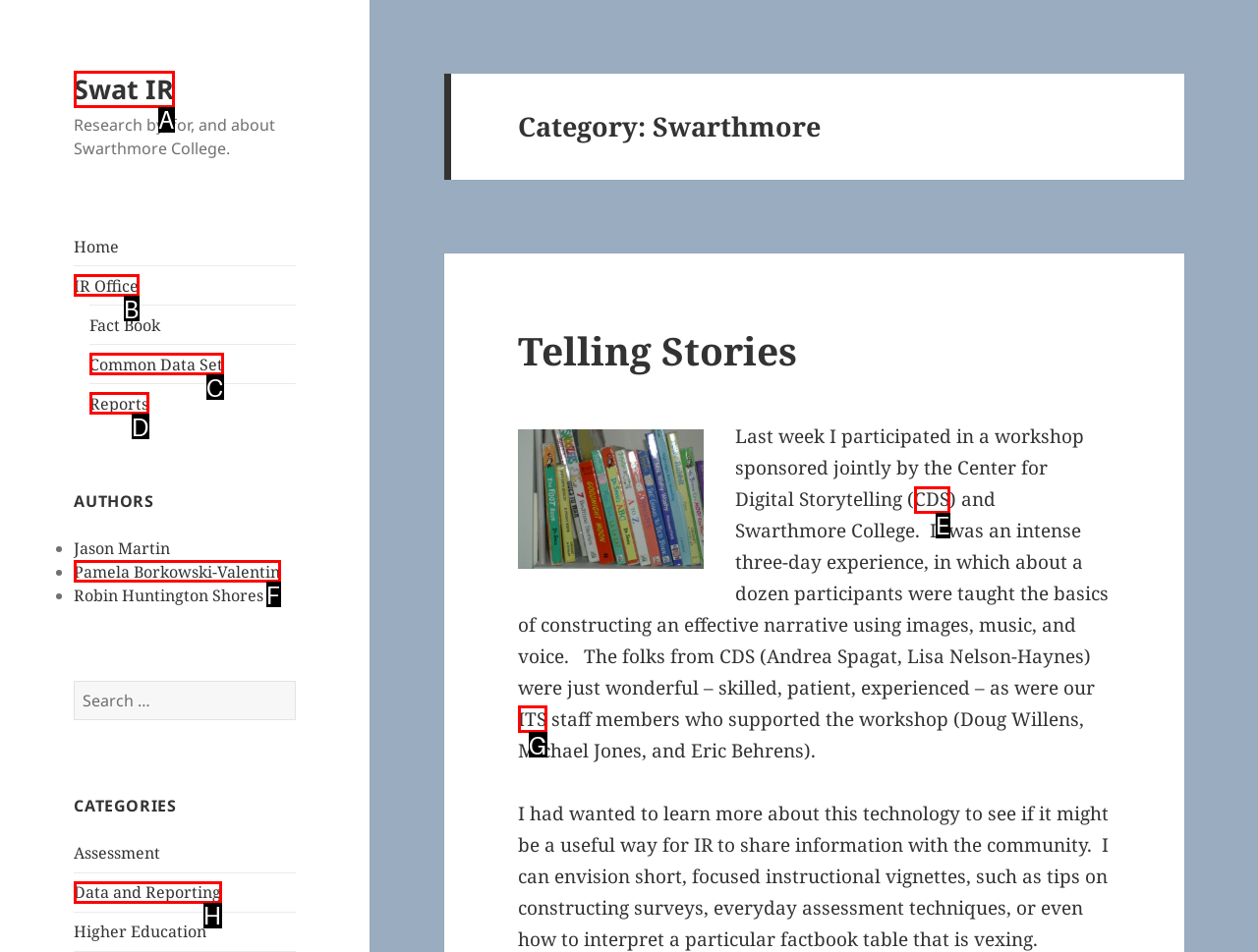Identify the HTML element to click to execute this task: Visit CDS website Respond with the letter corresponding to the proper option.

E